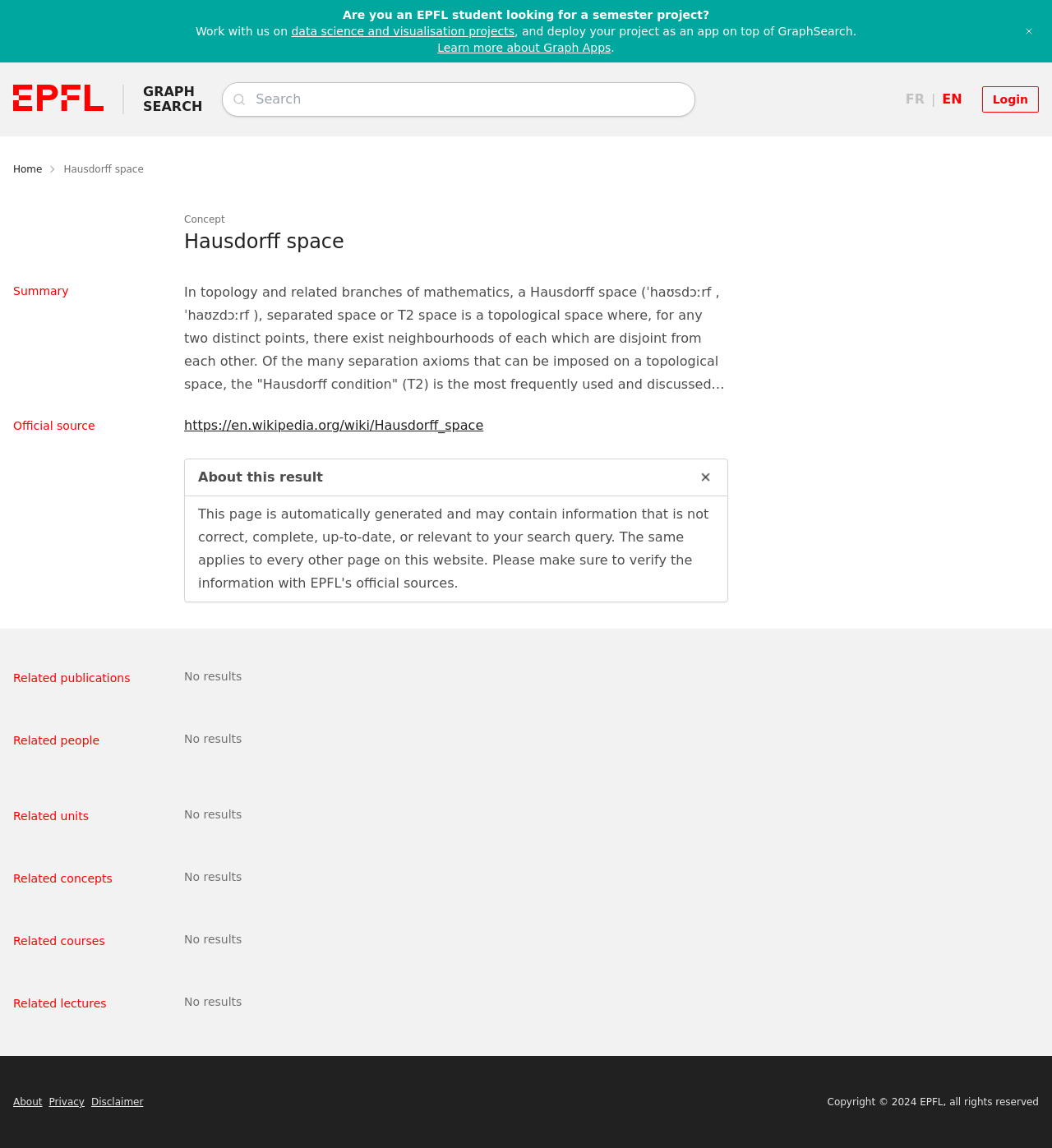From the given element description: "Disclaimer", find the bounding box for the UI element. Provide the coordinates as four float numbers between 0 and 1, in the order [left, top, right, bottom].

[0.087, 0.955, 0.136, 0.965]